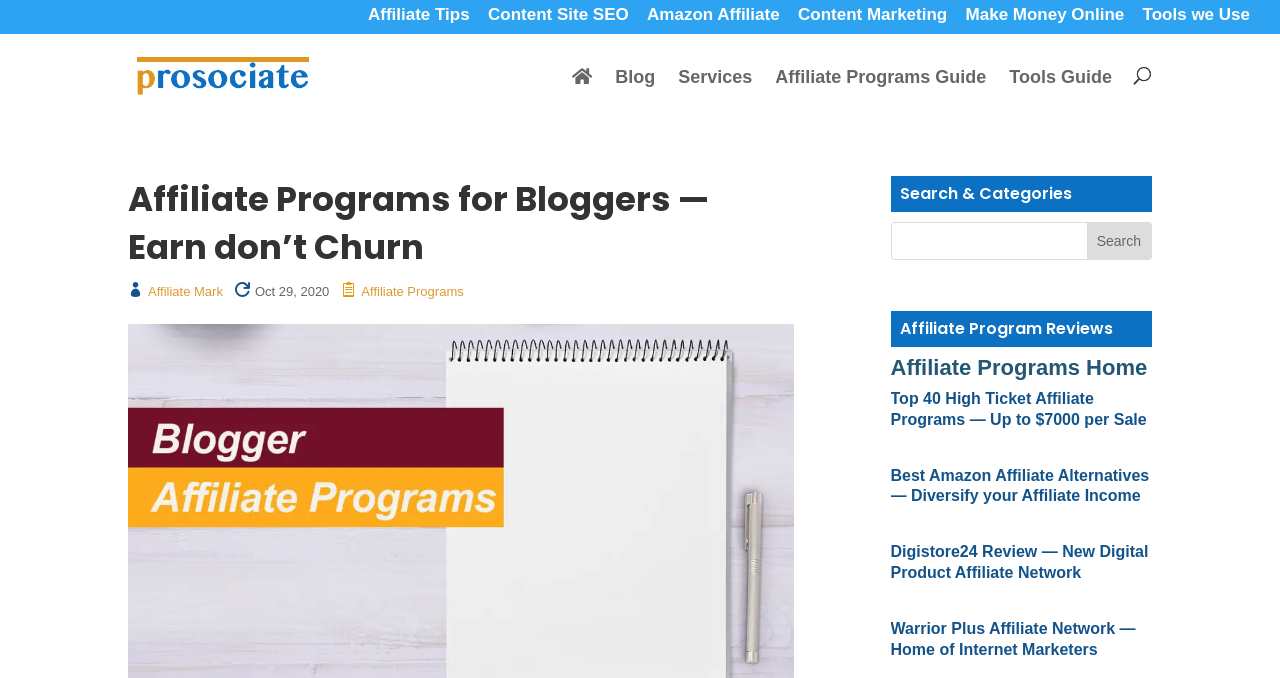Give a full account of the webpage's elements and their arrangement.

The webpage is about affiliate programs for bloggers, with a focus on monetizing their audience. At the top, there are six links to different categories, including "Affiliate Tips", "Content Site SEO", and "Make Money Online". Below these links, there is a section with a logo and a link to "Prosociate", accompanied by an image.

To the right of the logo, there are several links to different pages, including "Blog", "Services", and "Affiliate Programs Guide". Above these links, there is a search bar with a search icon and a placeholder text "Search for:". 

The main content of the page is divided into several sections. The first section has a heading "Affiliate Programs for Bloggers — Earn don’t Churn" and contains a link to "Affiliate Mark" and a date "Oct 29, 2020". Below this section, there are three columns of content. The left column has a heading "Search & Categories" and contains a search bar with a button. The middle column has a heading "Affiliate Program Reviews" and lists several affiliate program reviews, including "Top 40 High Ticket Affiliate Programs", "Best Amazon Affiliate Alternatives", and "Digistore24 Review". The right column has a heading "Affiliate Programs Home" and contains a link to the same page.

Overall, the webpage provides resources and guides for bloggers to monetize their audience through affiliate programs.